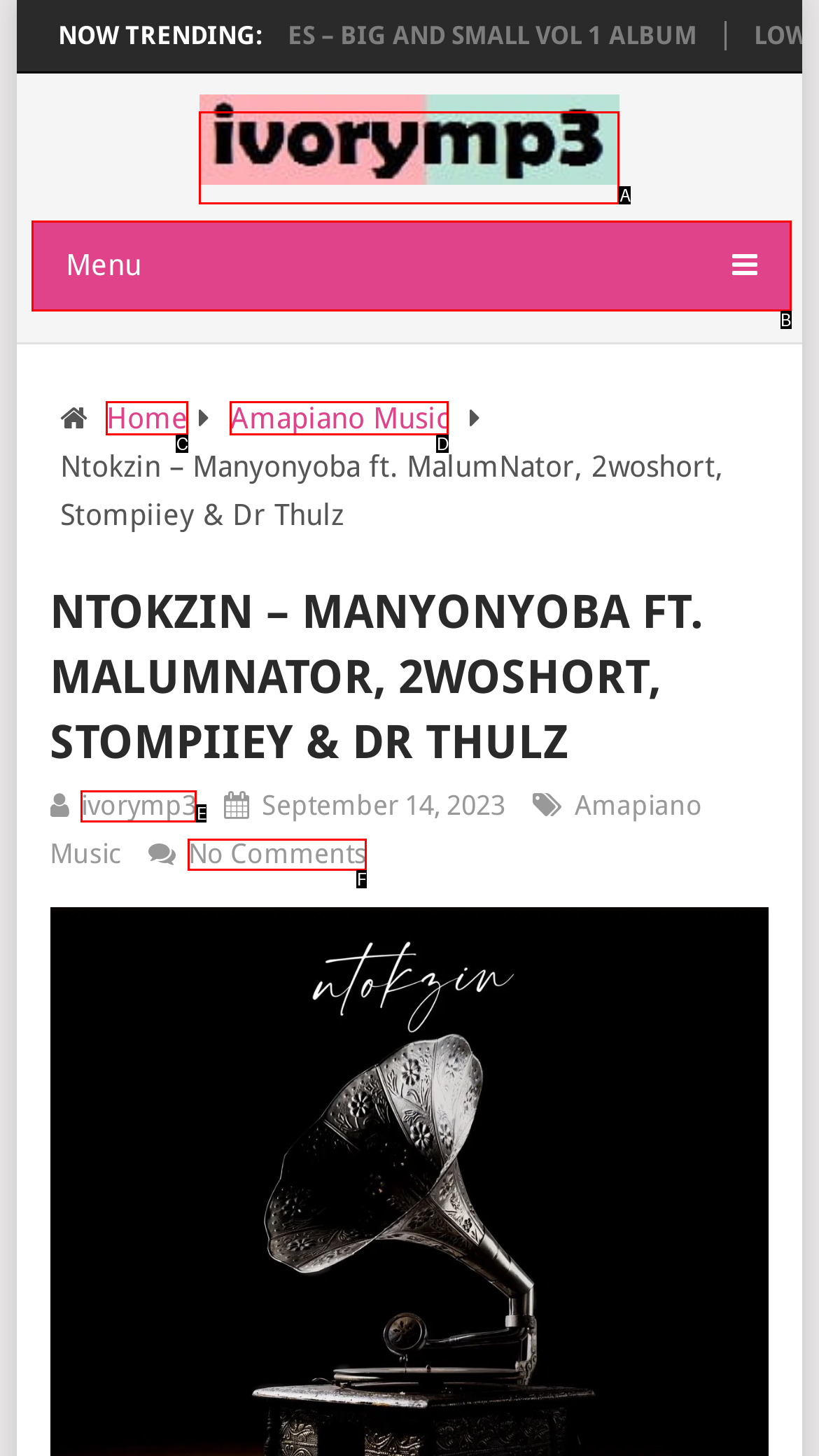Select the option that fits this description: ivorymp3
Answer with the corresponding letter directly.

E